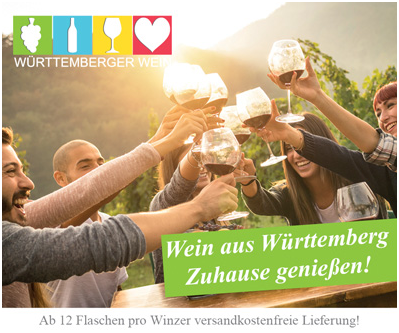What is the language of the vibrant green text?
From the image, provide a succinct answer in one word or a short phrase.

German